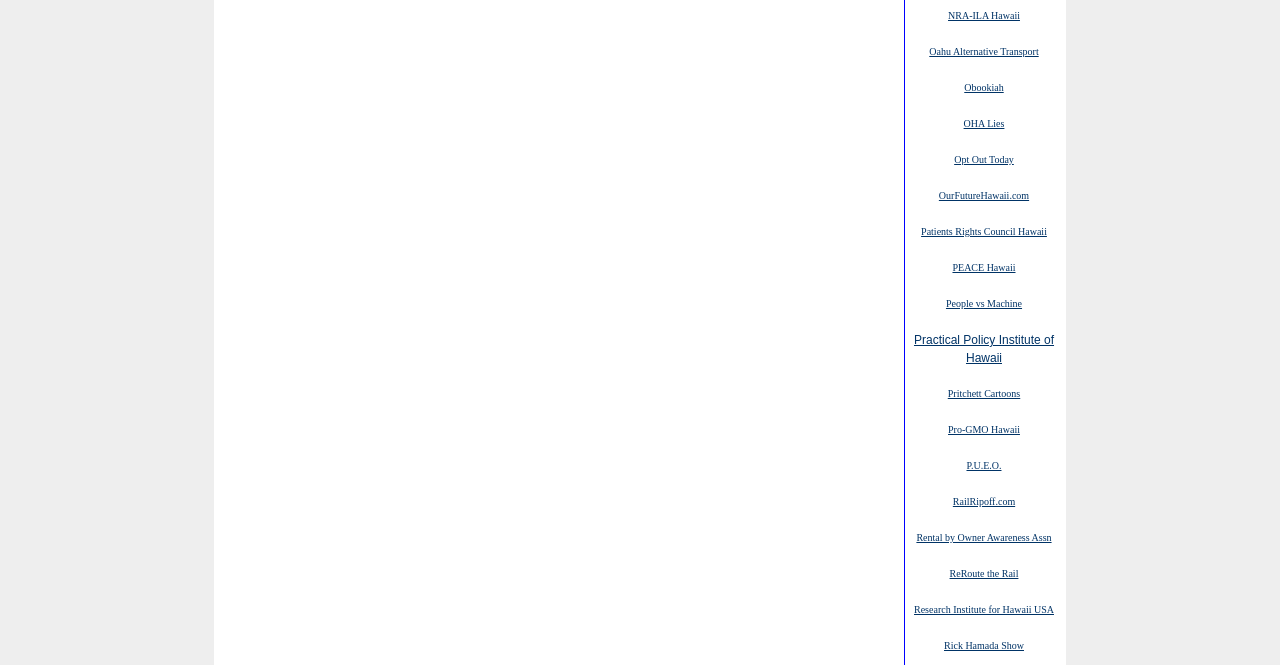How many links are on this webpage?
Refer to the image and provide a one-word or short phrase answer.

18